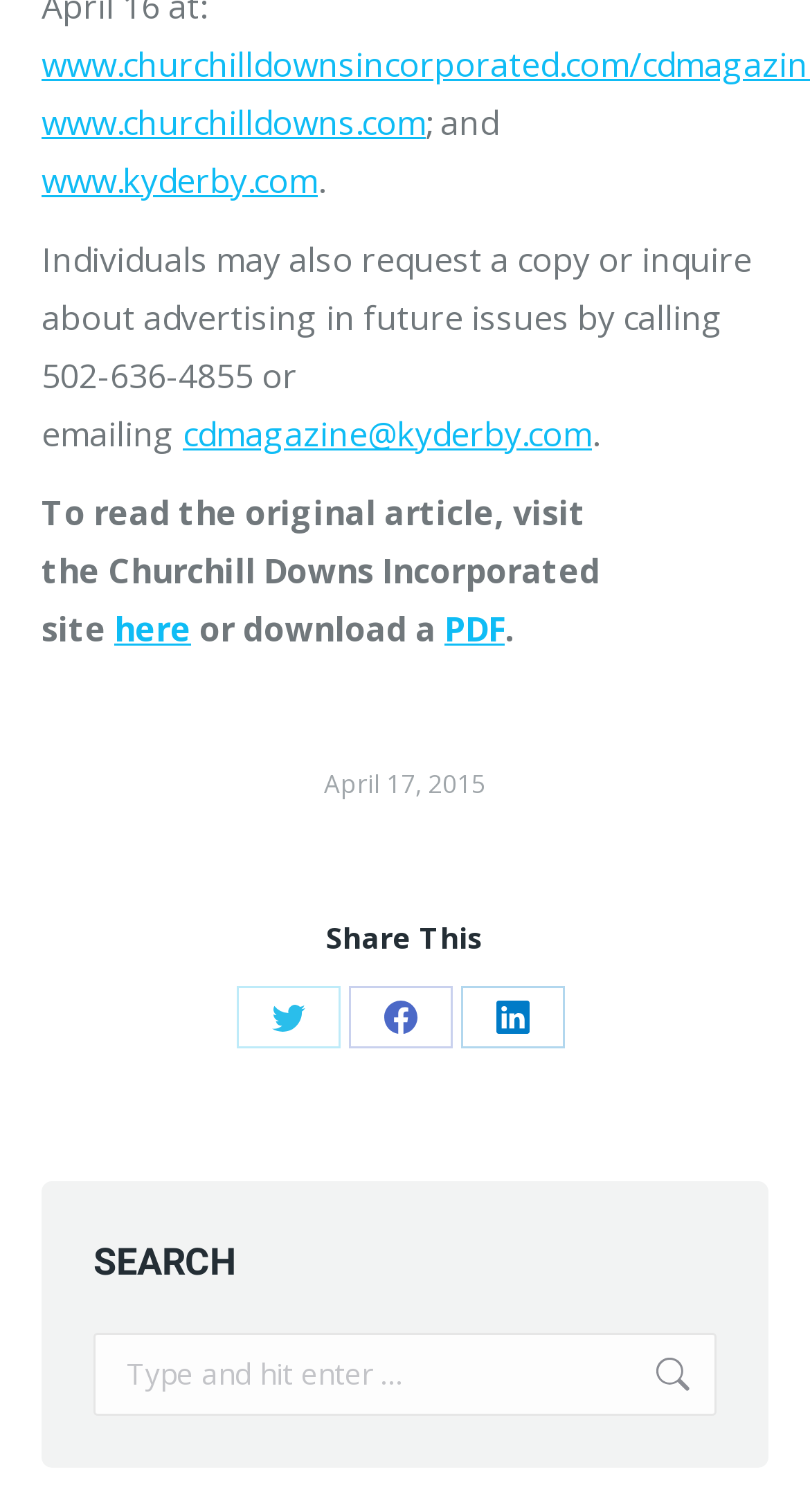What is the email address for advertising inquiries?
Give a one-word or short phrase answer based on the image.

cdmagazine@kyderby.com